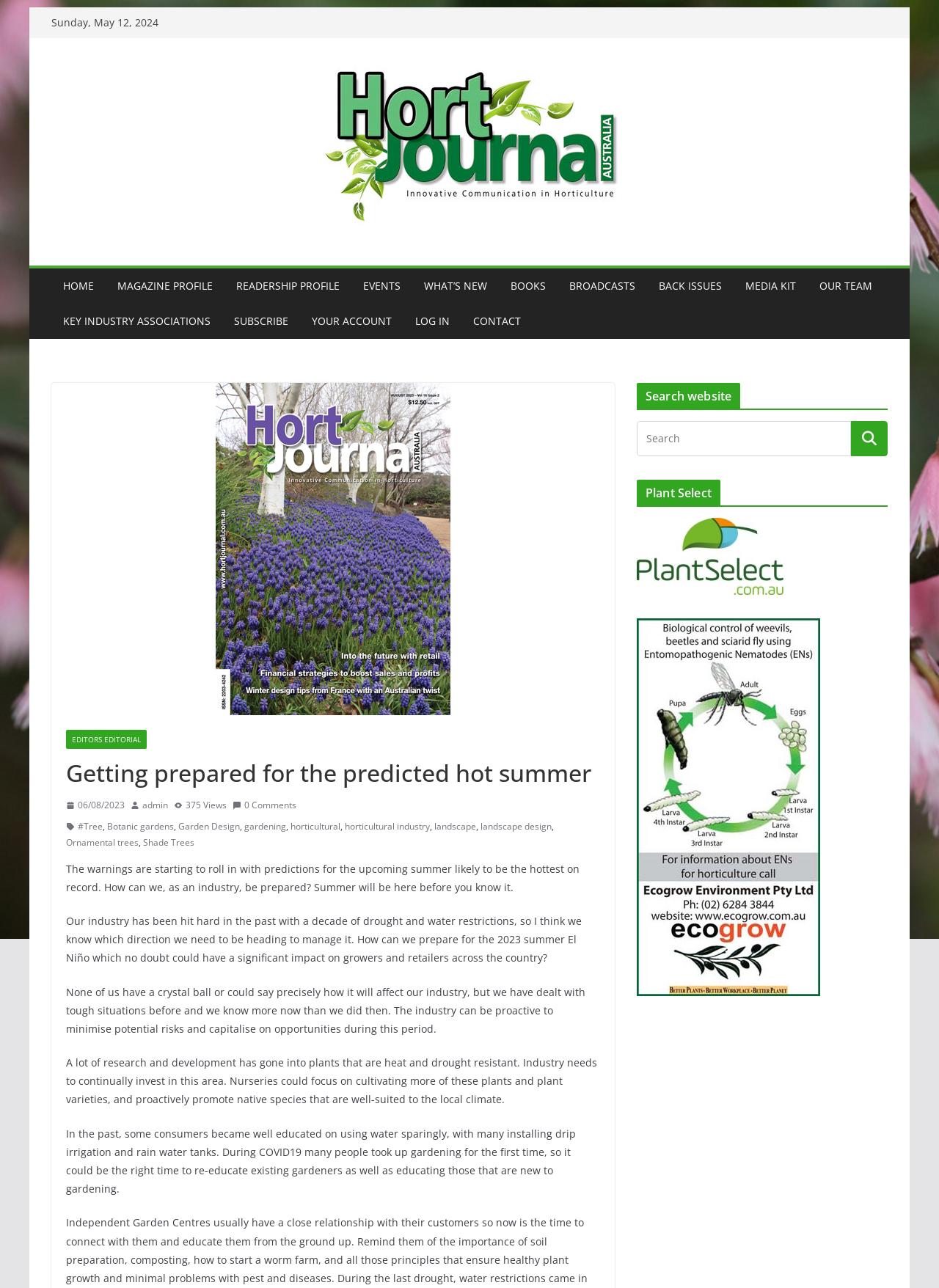Please find the bounding box coordinates for the clickable element needed to perform this instruction: "View the 'Plant Select' section".

[0.678, 0.404, 0.834, 0.415]